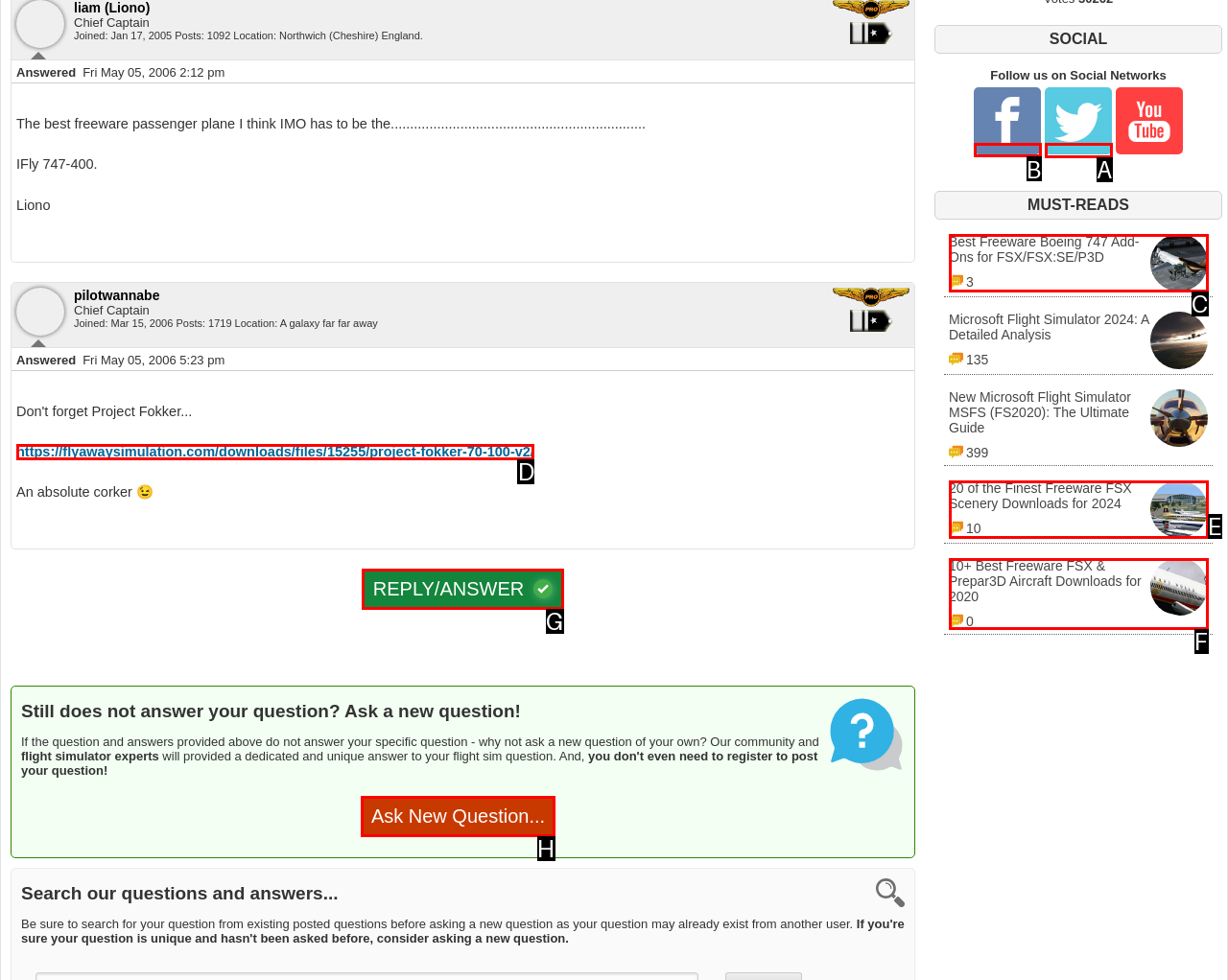Select the proper UI element to click in order to perform the following task: Follow us on Facebook. Indicate your choice with the letter of the appropriate option.

B